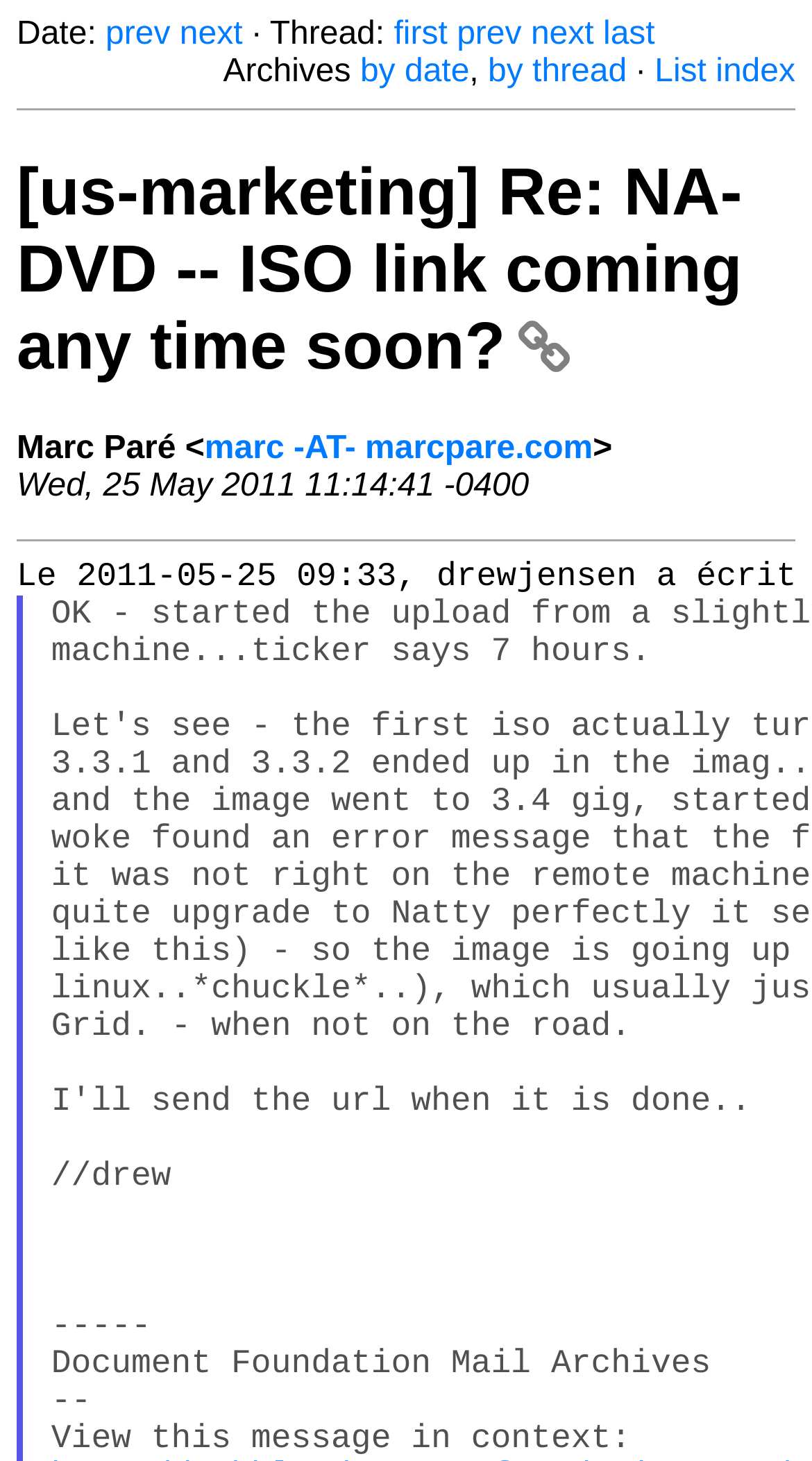Find the bounding box coordinates for the HTML element described in this sentence: "last". Provide the coordinates as four float numbers between 0 and 1, in the format [left, top, right, bottom].

[0.743, 0.011, 0.807, 0.036]